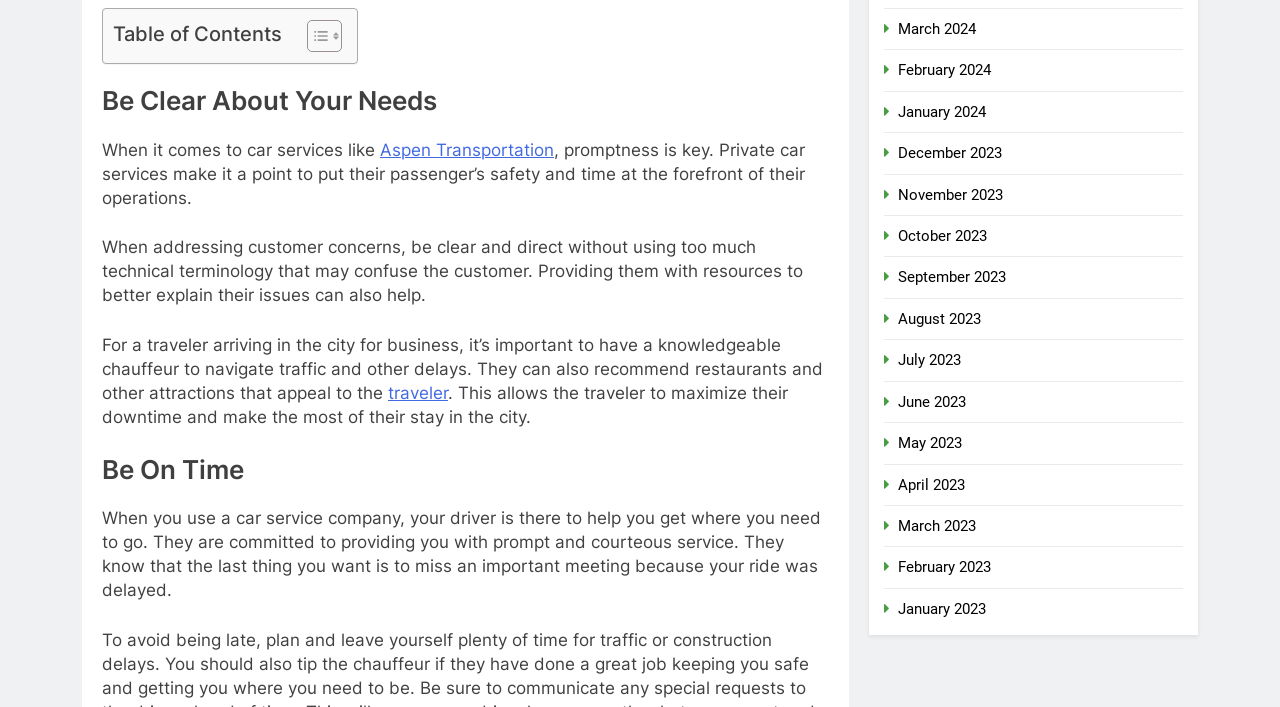Highlight the bounding box coordinates of the element you need to click to perform the following instruction: "View posts from March 2024."

[0.702, 0.028, 0.763, 0.054]